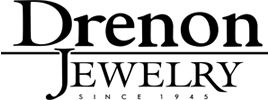What is emphasized by the logo design?
Based on the visual information, provide a detailed and comprehensive answer.

The caption states that the logo design, with 'Drenon' prominently displayed above 'JEWELRY', emphasizes the brand's authority in the jewelry industry, indicating that the logo is designed to convey a sense of expertise and leadership in the industry.